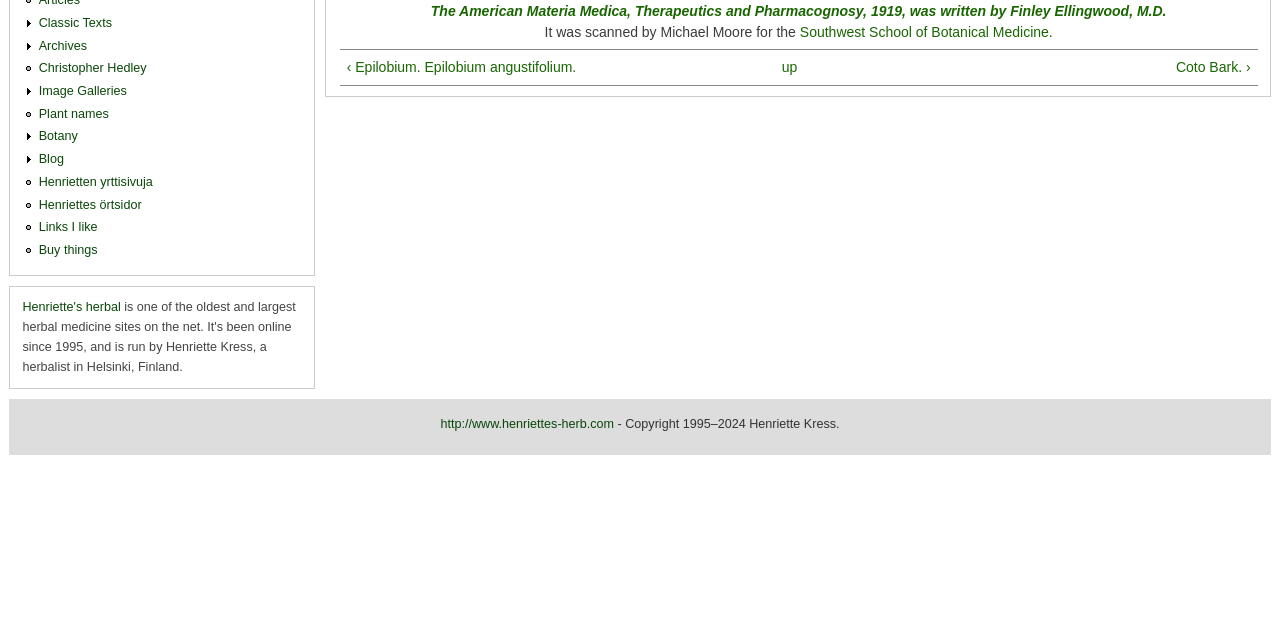Given the description Archives, predict the bounding box coordinates of the UI element. Ensure the coordinates are in the format (top-left x, top-left y, bottom-right x, bottom-right y) and all values are between 0 and 1.

[0.03, 0.061, 0.068, 0.082]